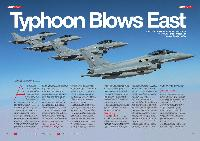Craft a descriptive caption that covers all aspects of the image.

The image captures a striking aerial formation of Eurofighter Typhoon aircraft in flight, with the bold title "Typhoon Blows East" prominently displayed at the top. These advanced multi-role combat jets, known for their agility and speed, are seen transiting towards eastern regions, illustrating both their operational capabilities and strategic presence. Below the image, accompanying text likely provides insights into the context of the mission, detailing the aircraft's role and performance. The backdrop features a clear sky, emphasizing the sleek designs of the Typhoons as they soar in unison, showcasing the prowess of modern military aviation.